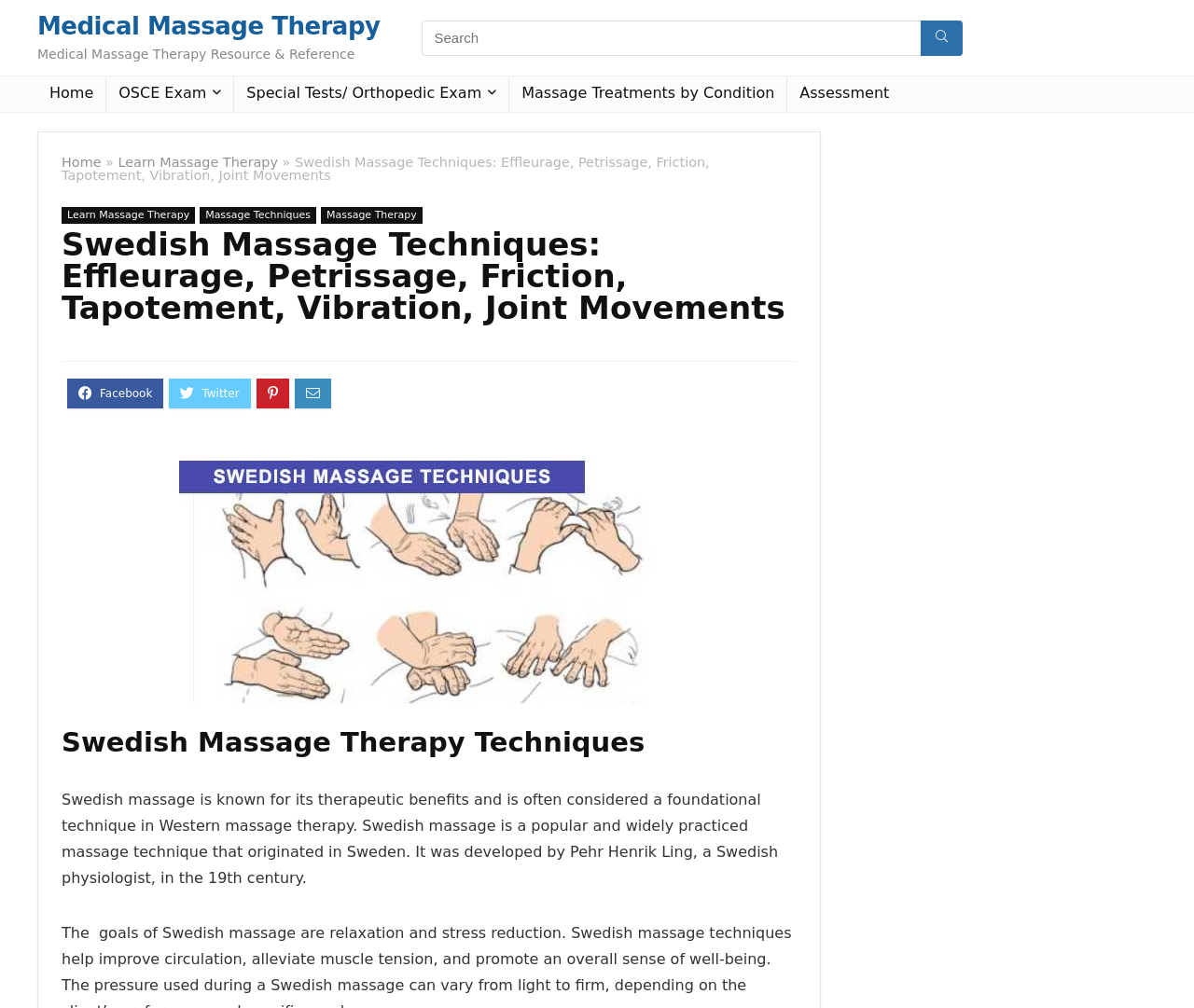Bounding box coordinates should be provided in the format (top-left x, top-left y, bottom-right x, bottom-right y) with all values between 0 and 1. Identify the bounding box for this UI element: name="s" placeholder="Search"

[0.353, 0.02, 0.807, 0.055]